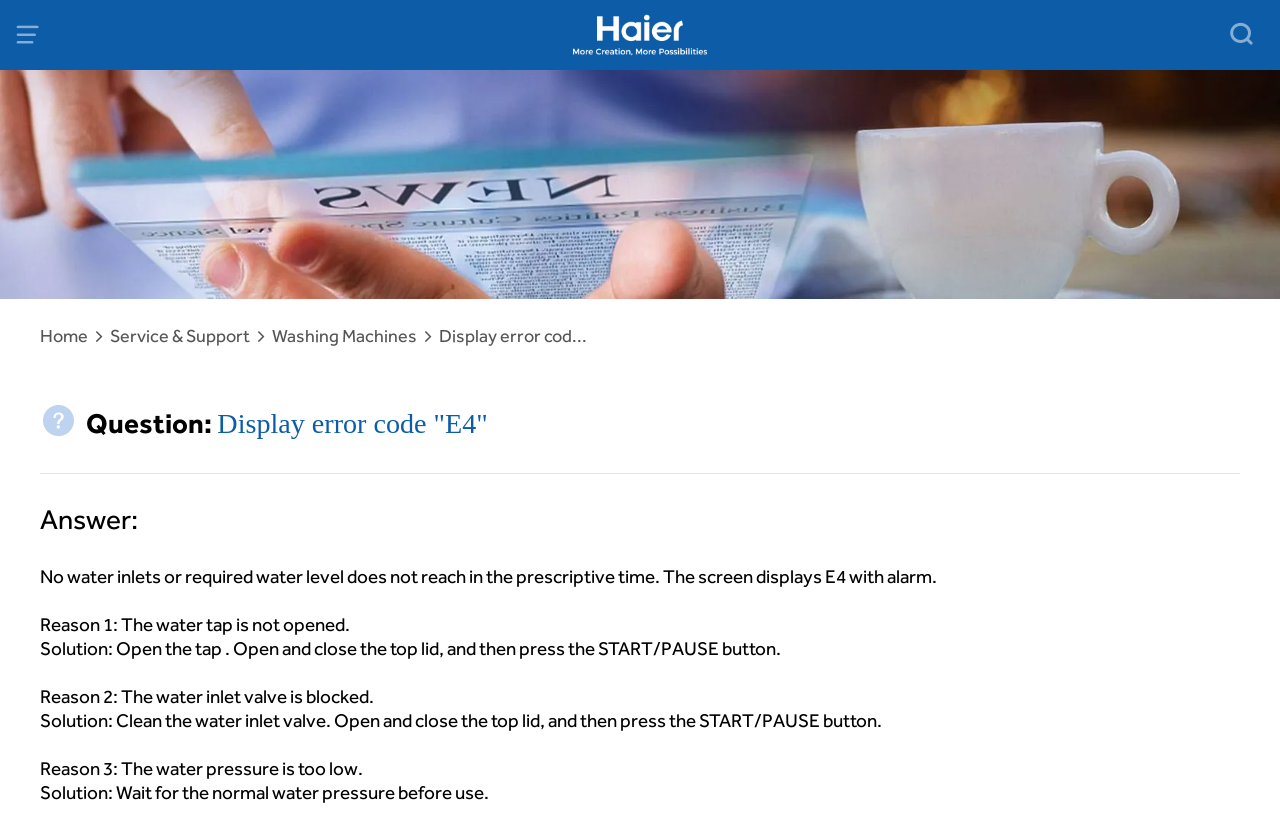Please provide a one-word or short phrase answer to the question:
What is the brand of the washing machine?

Haier